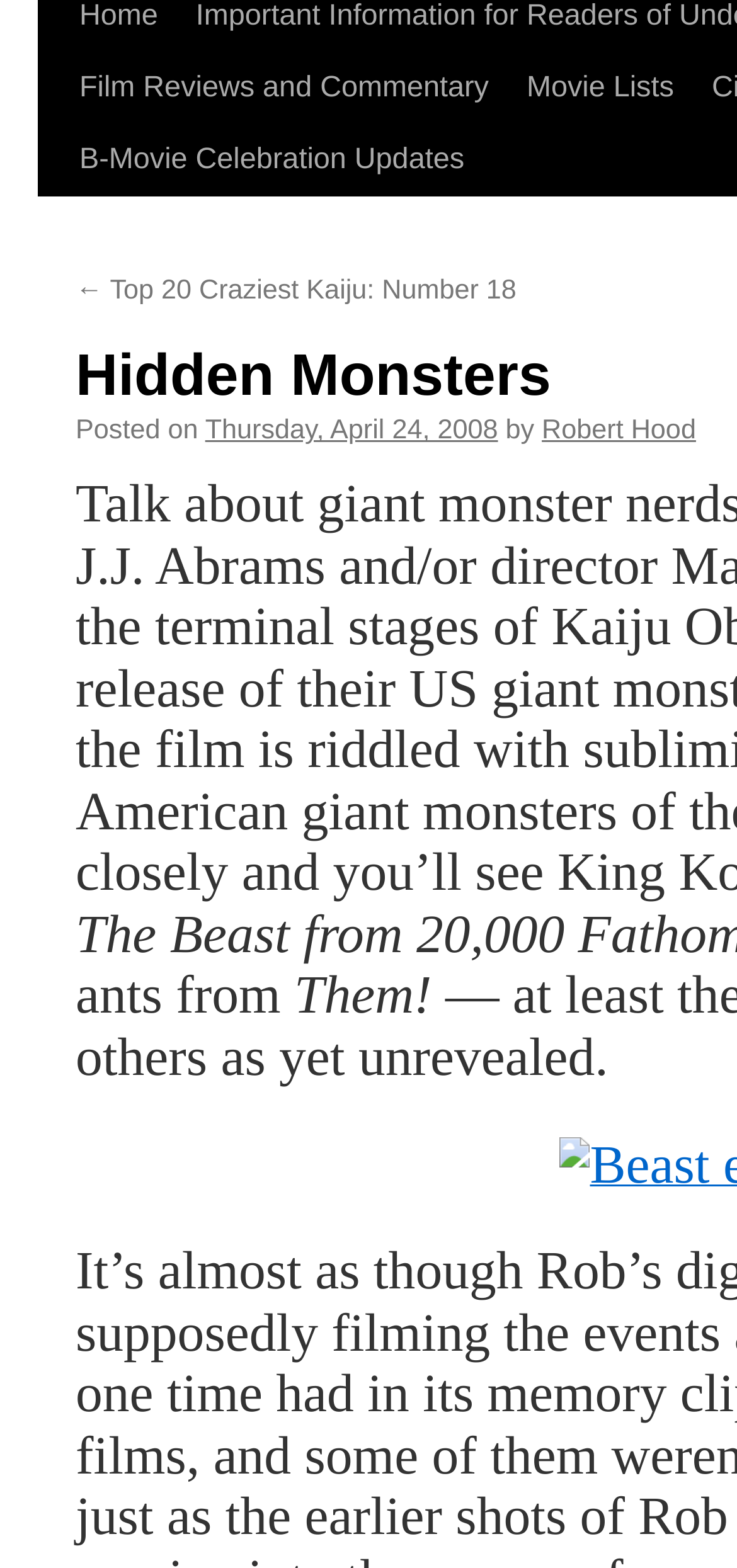Highlight the bounding box of the UI element that corresponds to this description: "Robert Hood".

[0.735, 0.311, 0.944, 0.331]